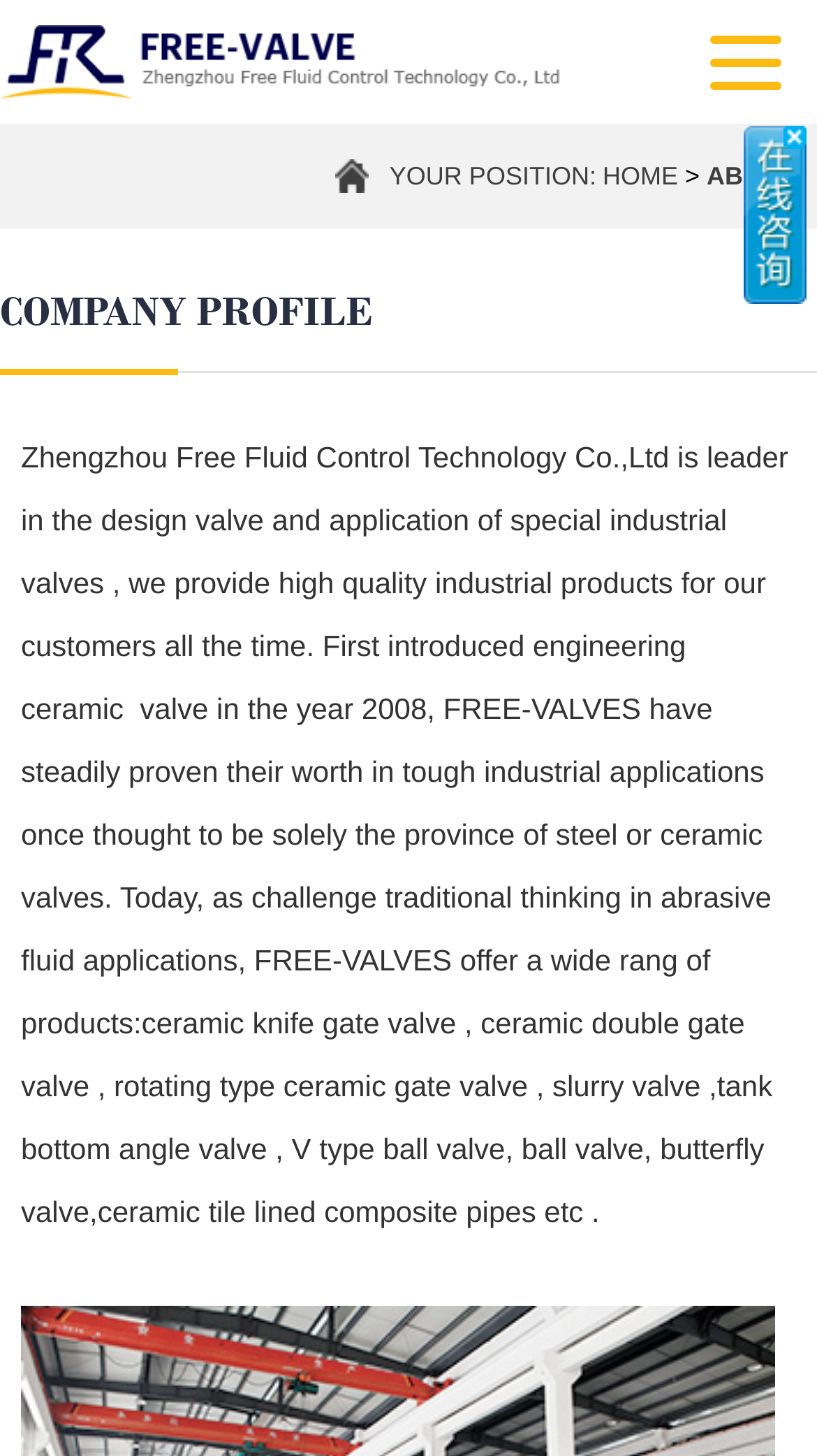What is the company's focus in terms of product quality?
We need a detailed and meticulous answer to the question.

I inferred that the company focuses on providing high-quality products by reading the text on the webpage, which states 'we provide high quality industrial products for our customers all the time'.